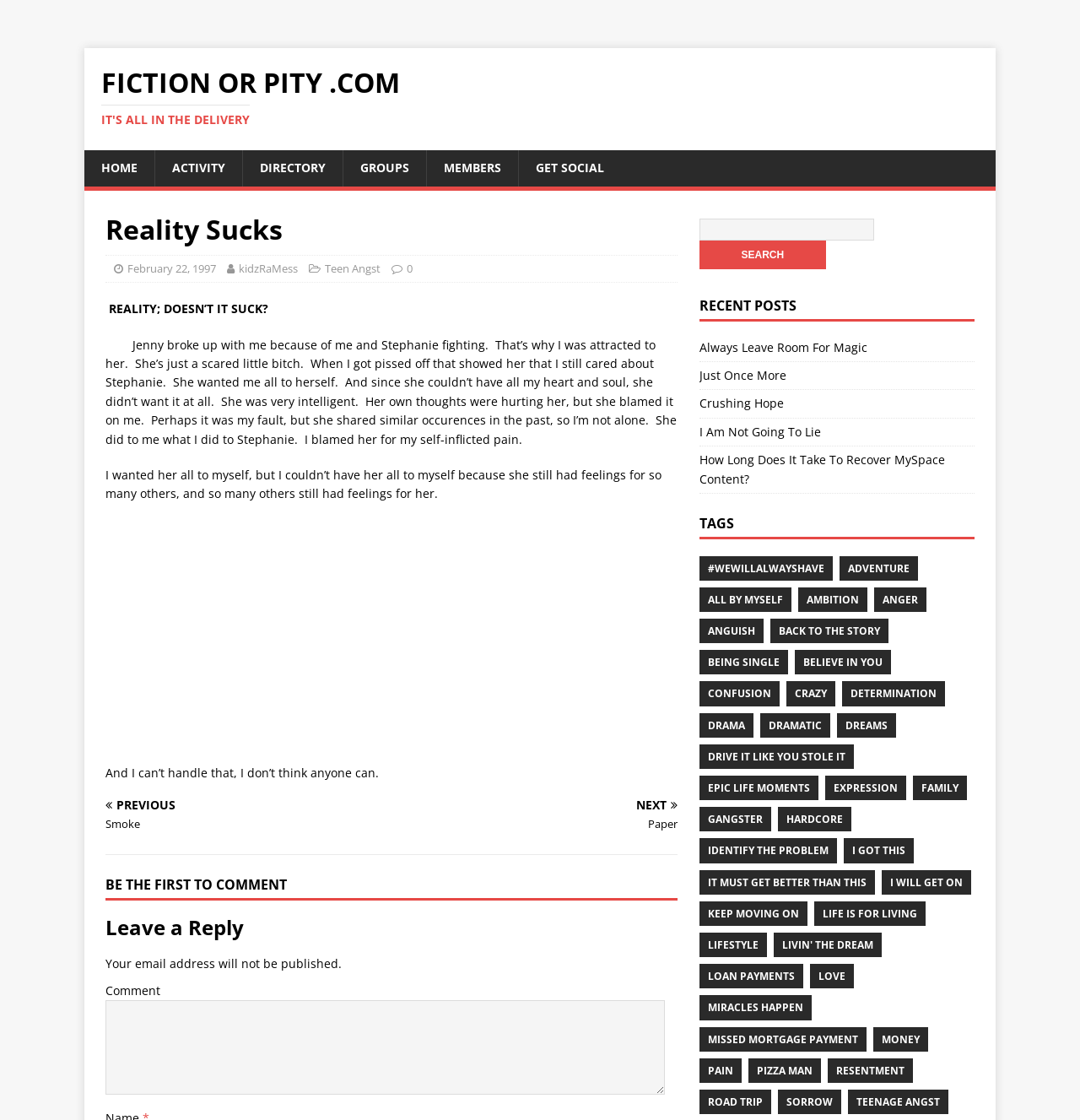Illustrate the webpage thoroughly, mentioning all important details.

This webpage appears to be a blog post or article titled "REALITY; DOESN’T IT SUCK?" with a personal and introspective tone. At the top of the page, there is a header section with links to various parts of the website, including "HOME", "ACTIVITY", "DIRECTORY", "GROUPS", "MEMBERS", and "GET SOCIAL".

Below the header, there is a main article section with a heading "Reality Sucks" and a subheading "February 22, 1997" by "kidzRaMess" under the category "Teen Angst". The article's content is a personal reflection on a past relationship, with the author expressing their emotions and thoughts about the breakup.

To the right of the article, there are links to previous and next posts, as well as a section for leaving comments. Below the article, there is a section for recent posts, with links to several other articles. Further down, there is a section for tags, with numerous links to various topics and categories.

There is also a search bar and a button to the right of the page, allowing users to search for specific content on the website. Additionally, there is an advertisement iframe embedded in the page. Overall, the webpage has a simple and straightforward layout, with a focus on presenting the article's content and providing easy navigation to other parts of the website.